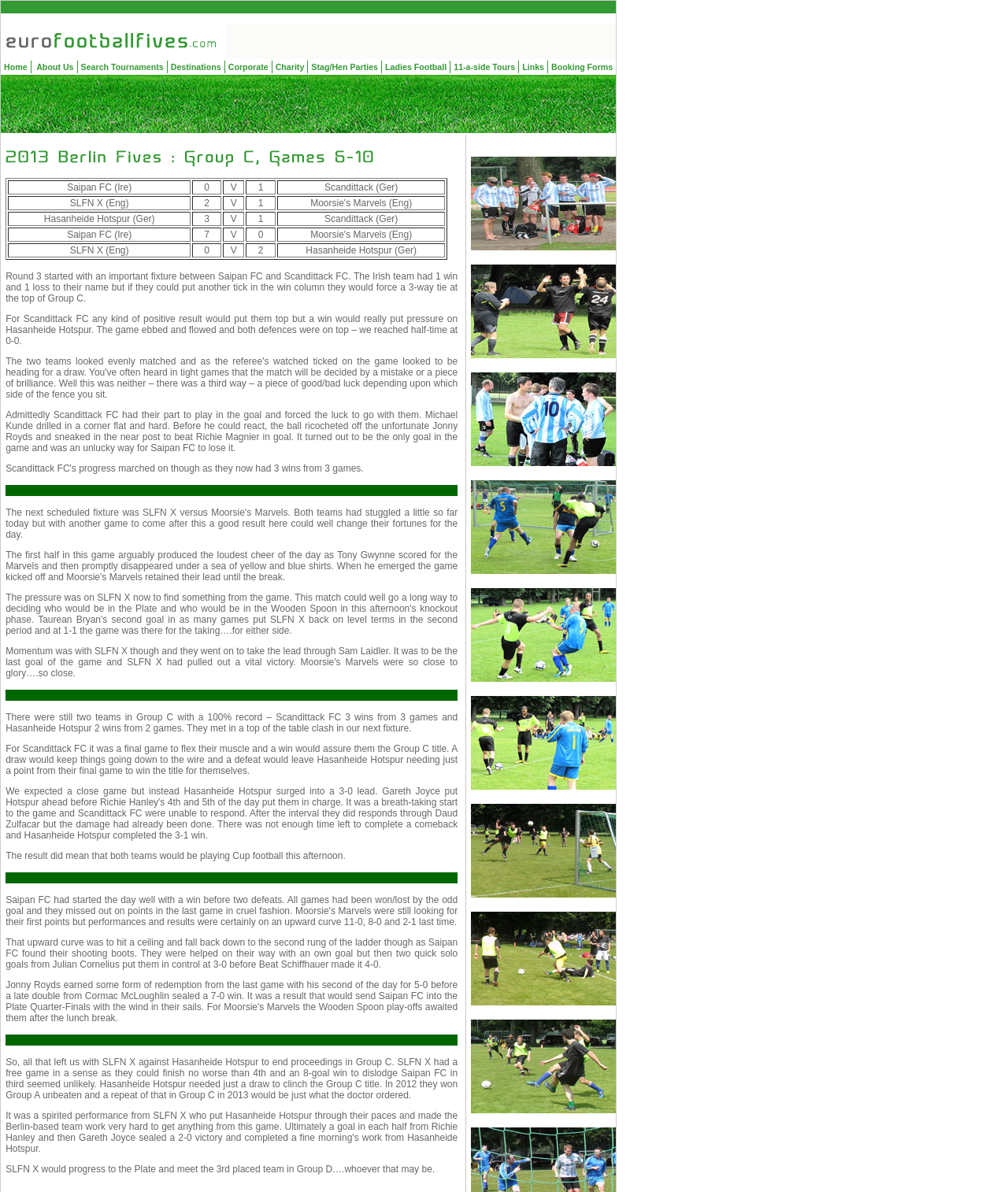Locate the bounding box coordinates of the element that needs to be clicked to carry out the instruction: "Click Destinations". The coordinates should be given as four float numbers ranging from 0 to 1, i.e., [left, top, right, bottom].

[0.168, 0.051, 0.221, 0.061]